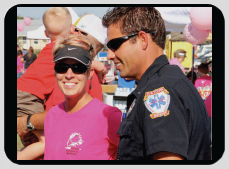Give a concise answer using one word or a phrase to the following question:
What is the name of the medical services team?

Sacred Heart Medical Services